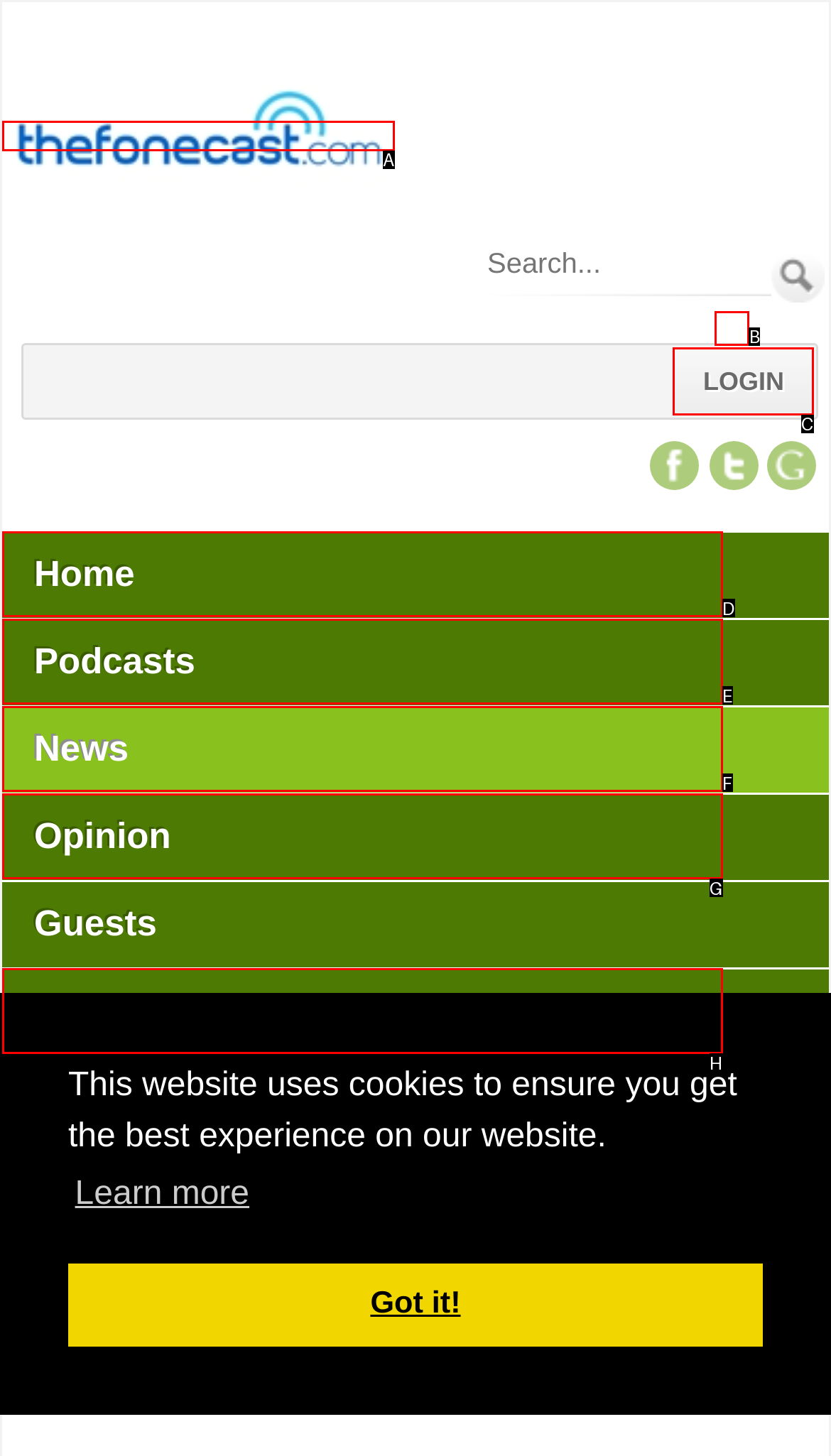Provide the letter of the HTML element that you need to click on to perform the task: login to the website.
Answer with the letter corresponding to the correct option.

C